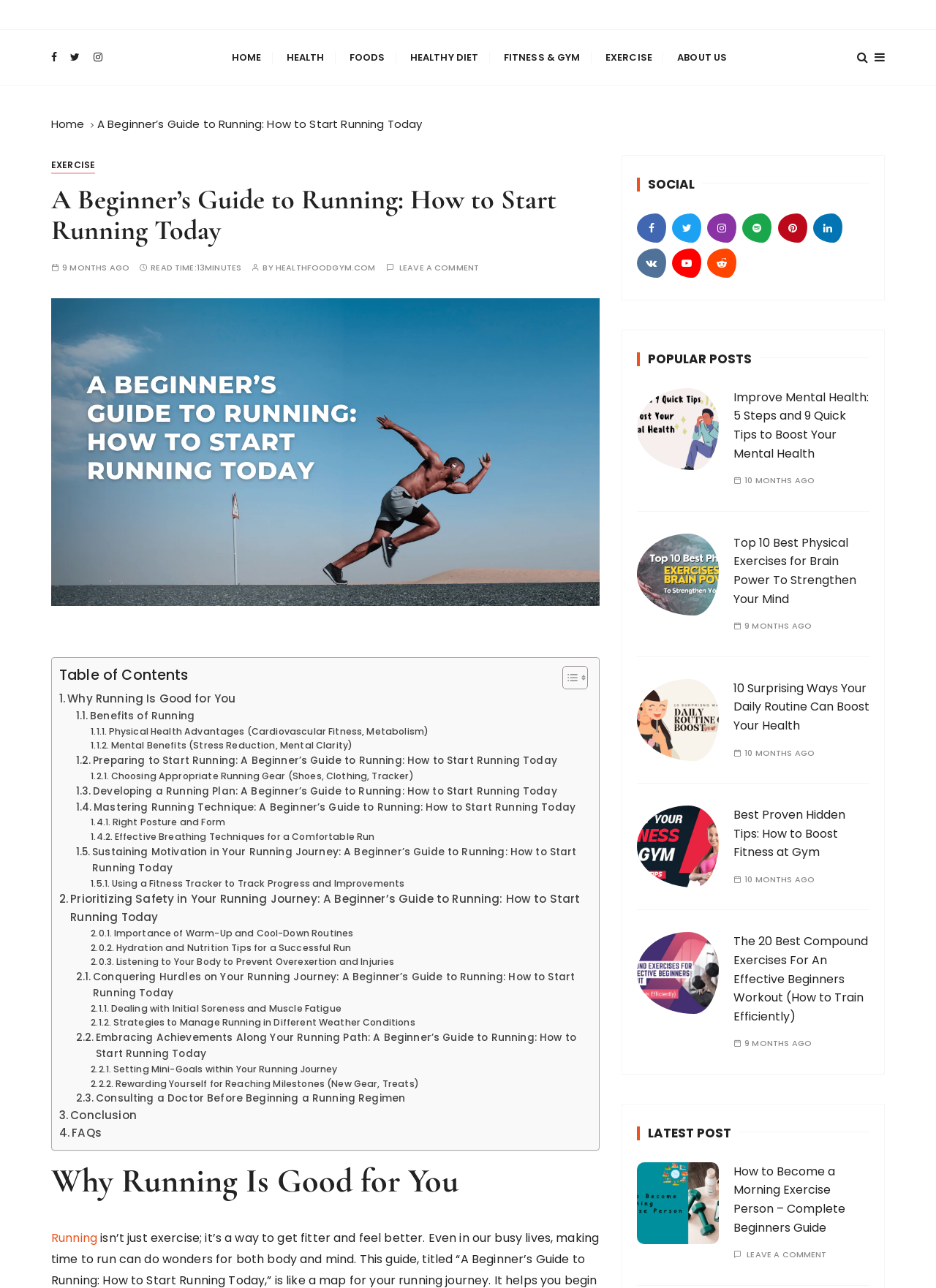Can you specify the bounding box coordinates for the region that should be clicked to fulfill this instruction: "View Food Diary".

None